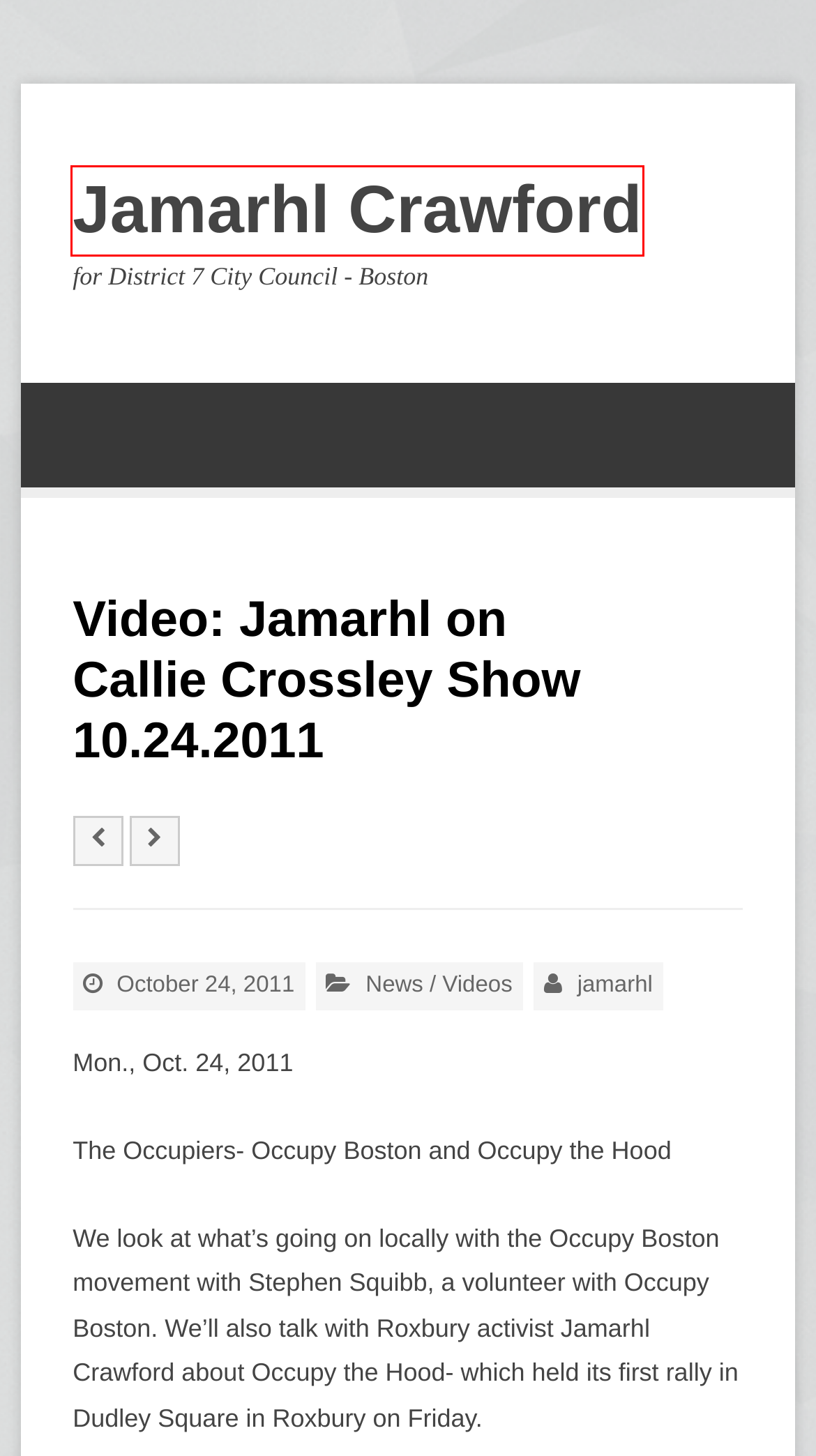Look at the screenshot of a webpage with a red bounding box and select the webpage description that best corresponds to the new page after clicking the element in the red box. Here are the options:
A. Pytheas - Free Corporate WordPress Theme by WPExplorer
B. Press Release: Red, Black & Green Flag Raising Mon. Aug. 19 - Jamarhl Crawford
C. Home - Jamarhl Crawford
D. Callie Crossley Archives - Jamarhl Crawford
E. Videos Archives - Jamarhl Crawford
F. jamarhl, Author at Jamarhl Crawford
G. News Archives - Jamarhl Crawford
H. Jamarhl Crawford releases "I'm Different" Campaign Song - Jamarhl Crawford

C